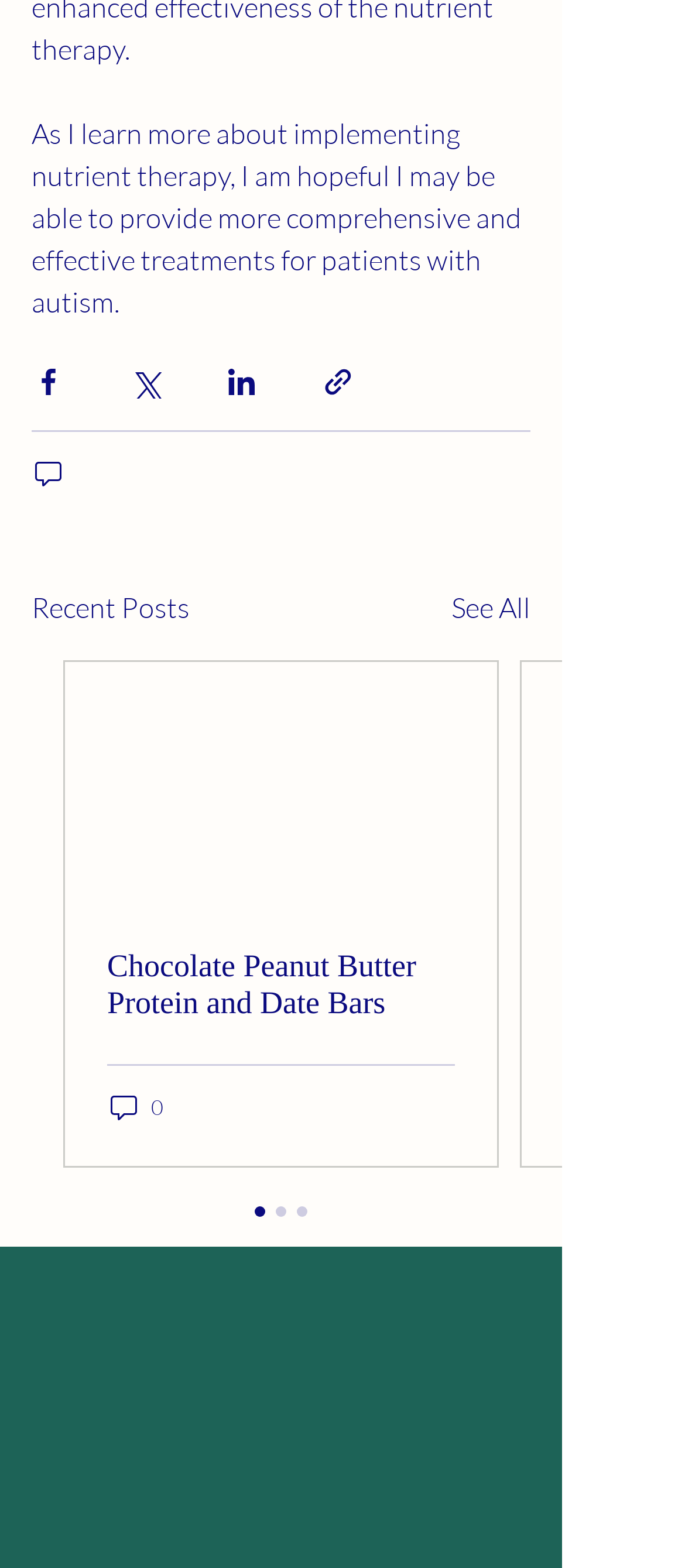Determine the bounding box coordinates for the area that should be clicked to carry out the following instruction: "Go to home page".

[0.131, 0.847, 0.285, 0.91]